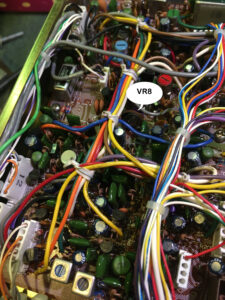What type of components are predominantly featured on the circuit board?
Answer the question with detailed information derived from the image.

The caption describes the image as showcasing a detailed view of electronic components within a radio transceiver. The components mentioned include capacitors, resistors, and integrated circuits, which are all types of electronic components.